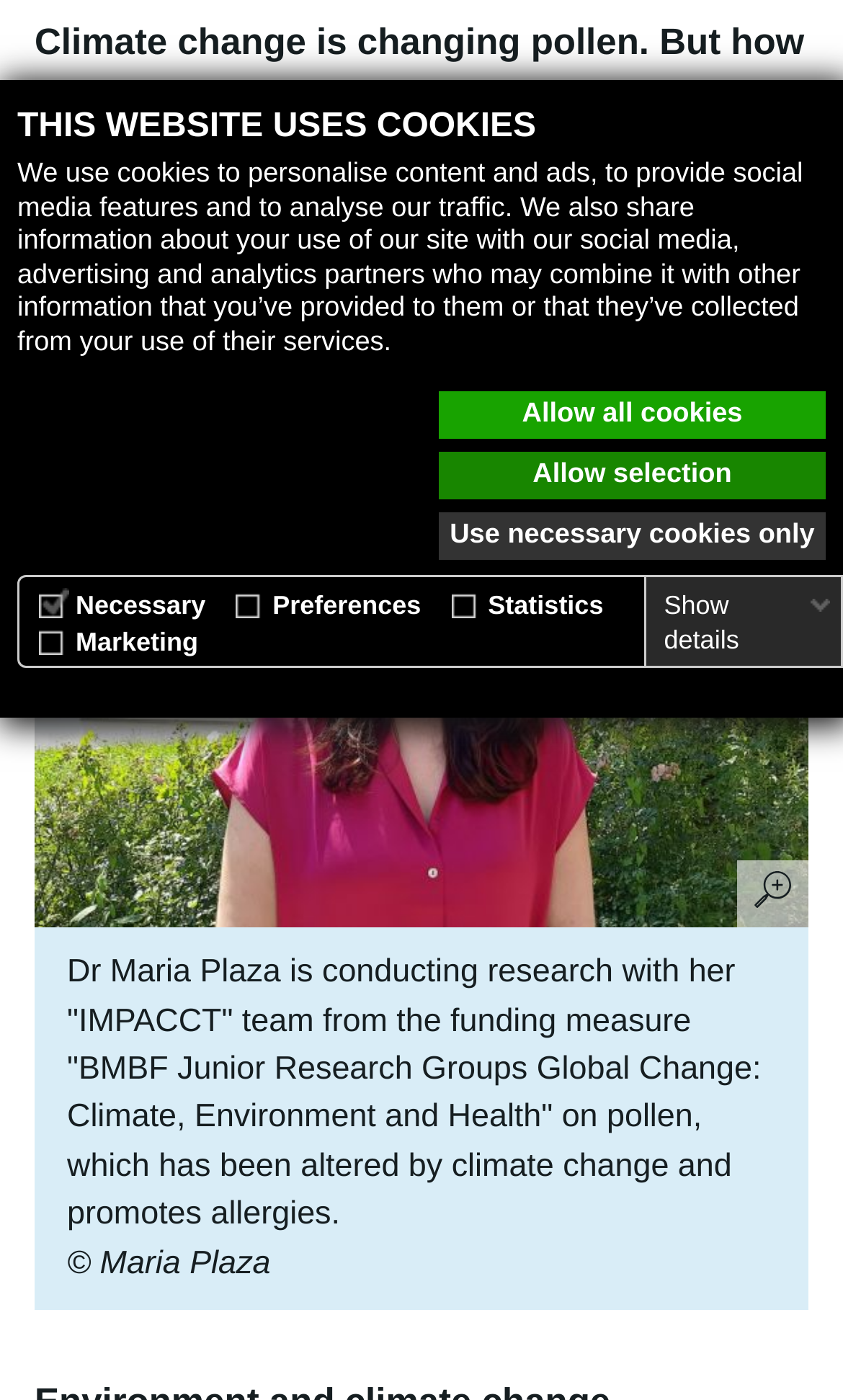Refer to the element description Allow all cookies and identify the corresponding bounding box in the screenshot. Format the coordinates as (top-left x, top-left y, bottom-right x, bottom-right y) with values in the range of 0 to 1.

[0.521, 0.279, 0.979, 0.313]